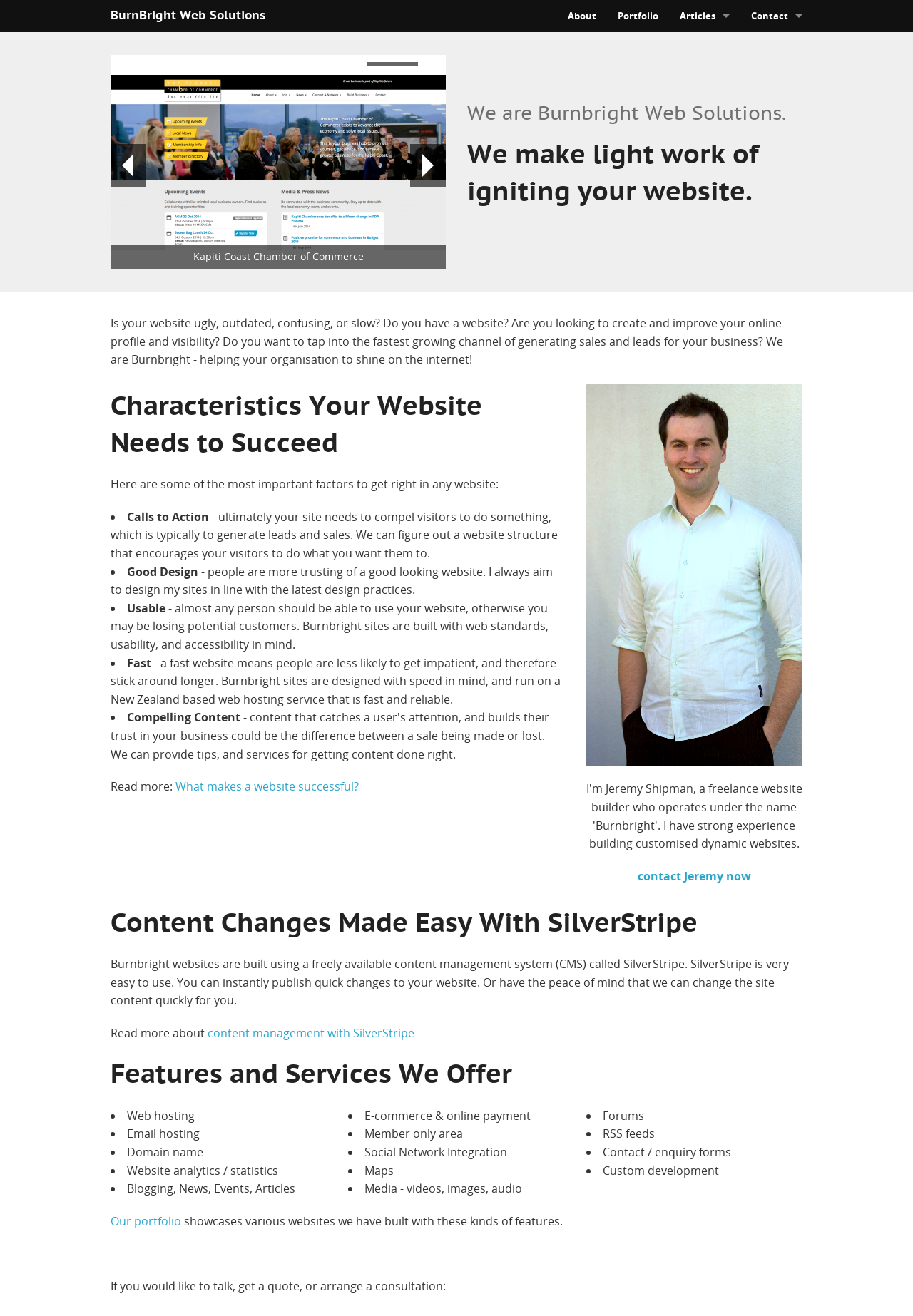Show the bounding box coordinates of the element that should be clicked to complete the task: "Read more about content management with SilverStripe".

[0.227, 0.779, 0.454, 0.791]